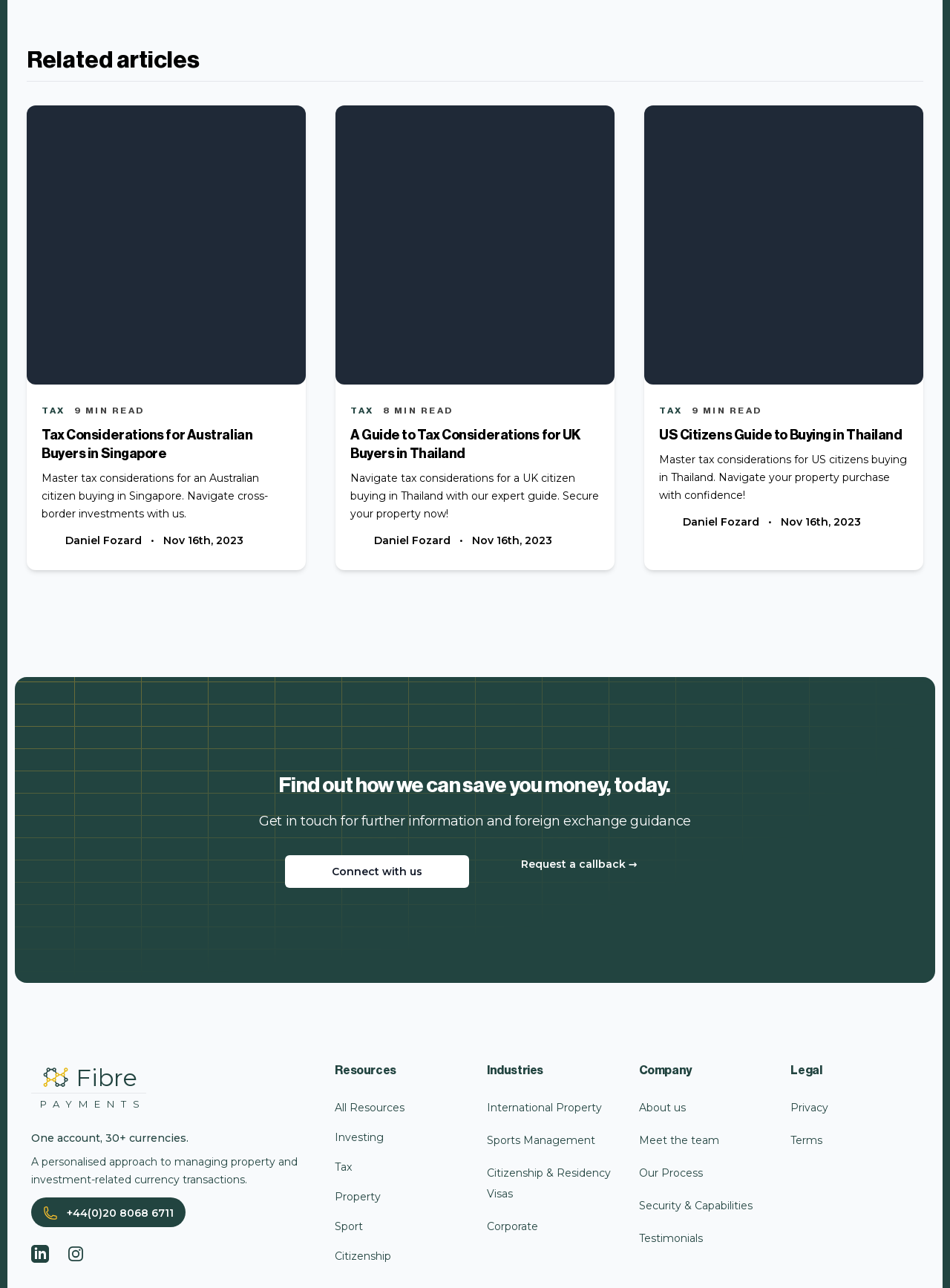Point out the bounding box coordinates of the section to click in order to follow this instruction: "Navigate to the home page".

[0.033, 0.824, 0.154, 0.863]